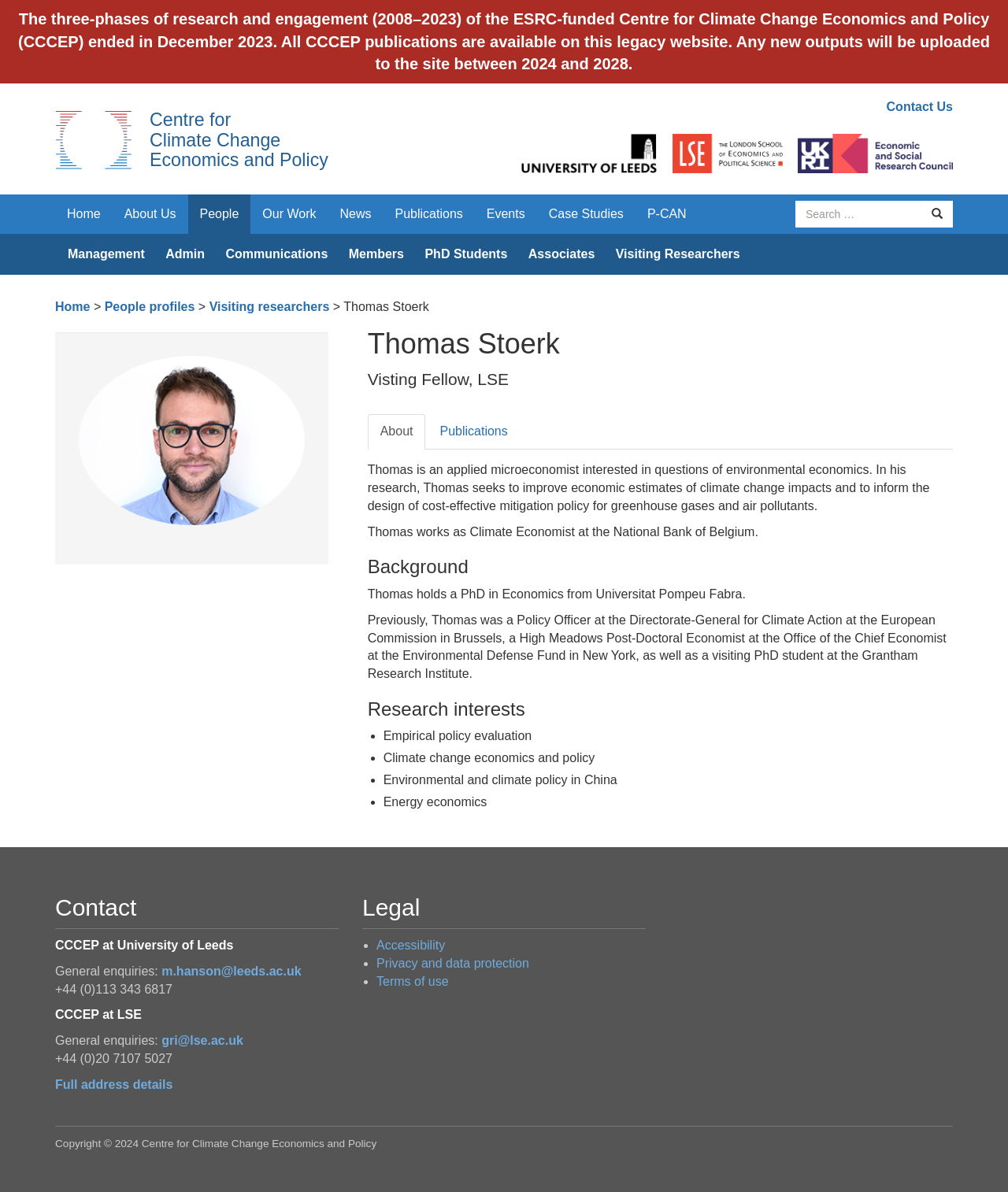Determine the bounding box for the HTML element described here: "Visiting Researchers". The coordinates should be given as [left, top, right, bottom] with each number being a float between 0 and 1.

[0.603, 0.201, 0.742, 0.225]